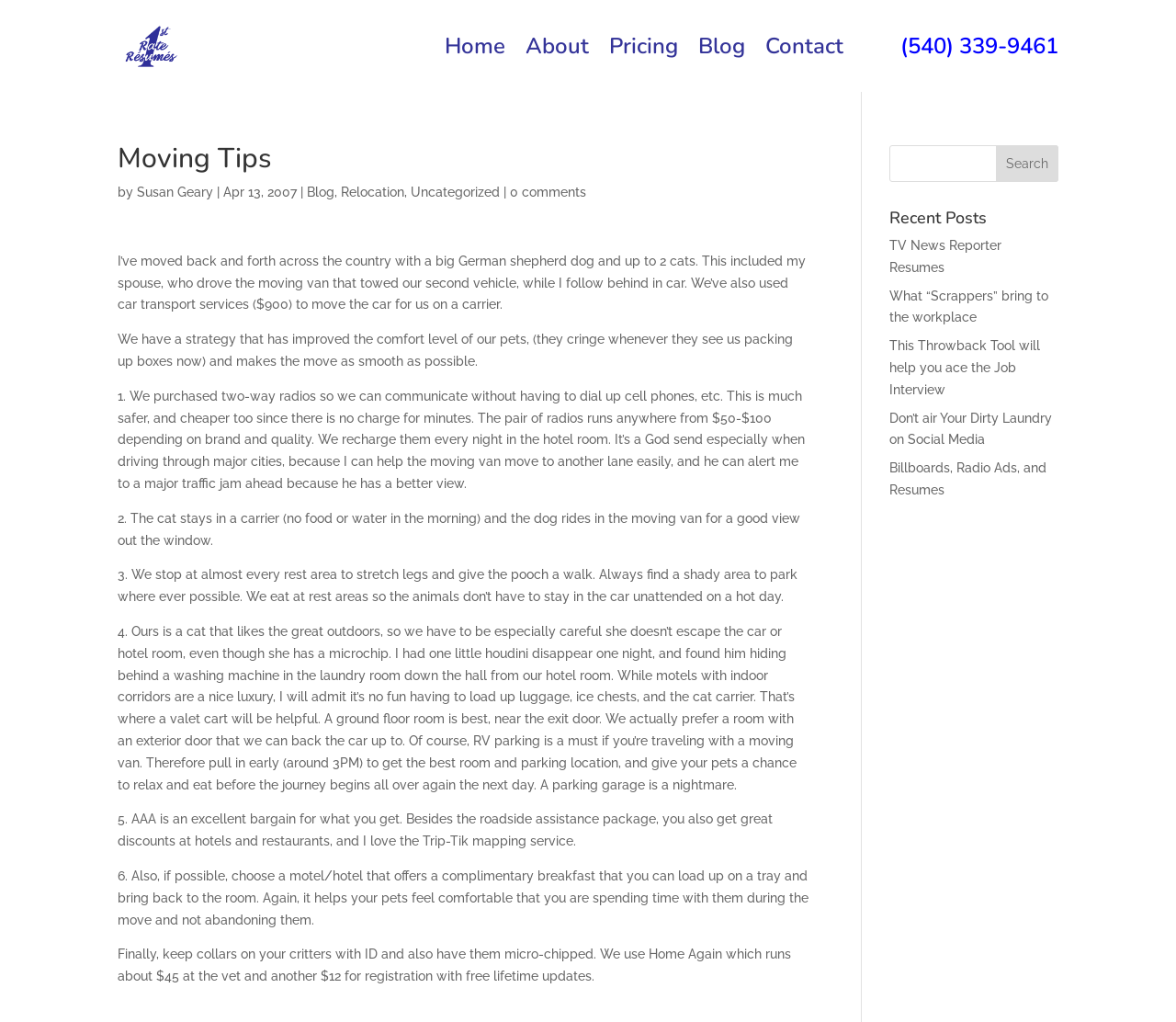Analyze the image and answer the question with as much detail as possible: 
Why is it important to keep collars on pets during the move?

The author mentions keeping collars on pets with ID and also having them micro-chipped, in case they escape during the move. This is to ensure that the pets can be identified and returned to their owners.